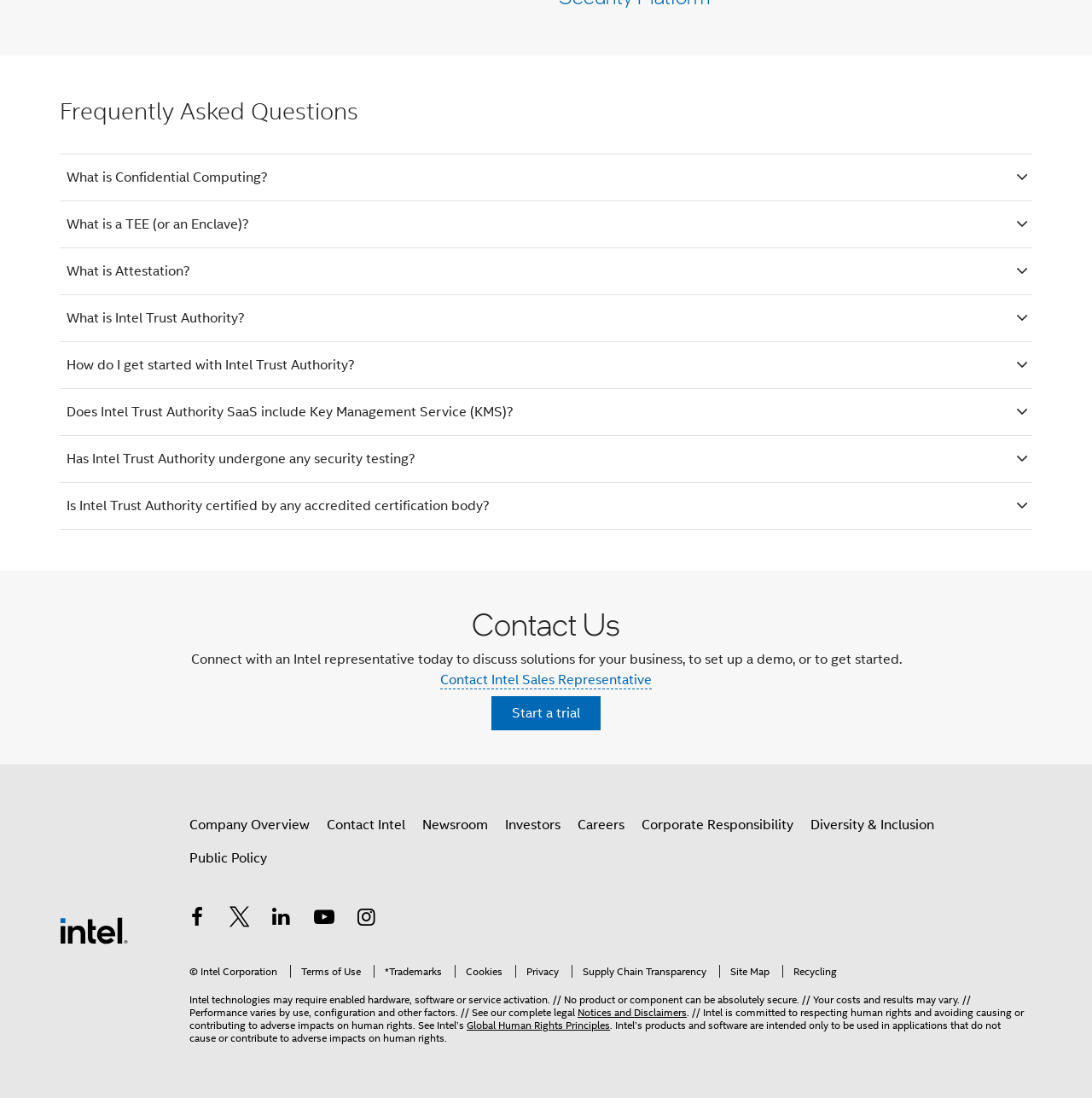Locate the bounding box coordinates of the item that should be clicked to fulfill the instruction: "Start a trial".

[0.45, 0.634, 0.55, 0.665]